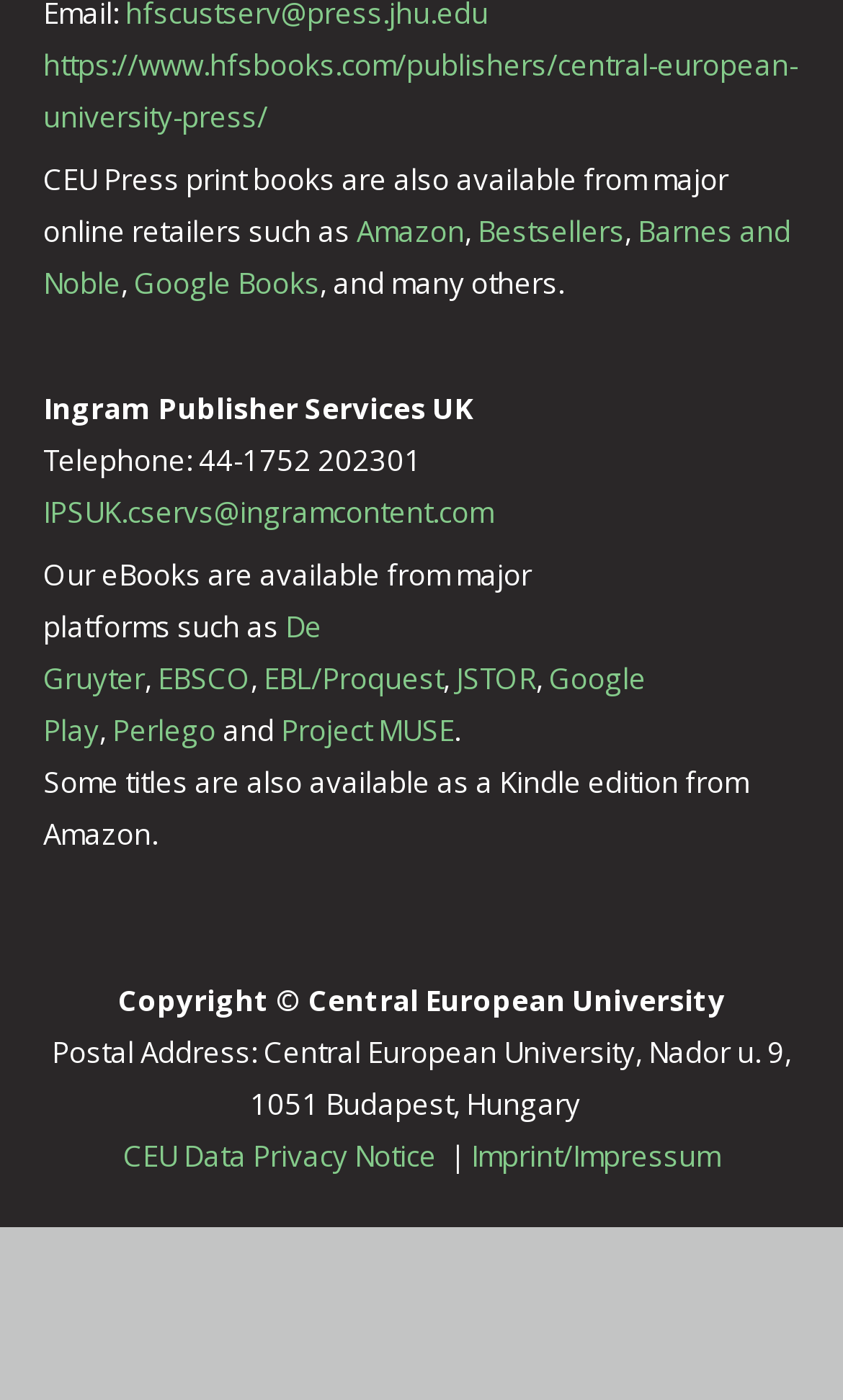What is the copyright notice on the webpage?
Look at the image and respond with a one-word or short phrase answer.

Copyright Central European University